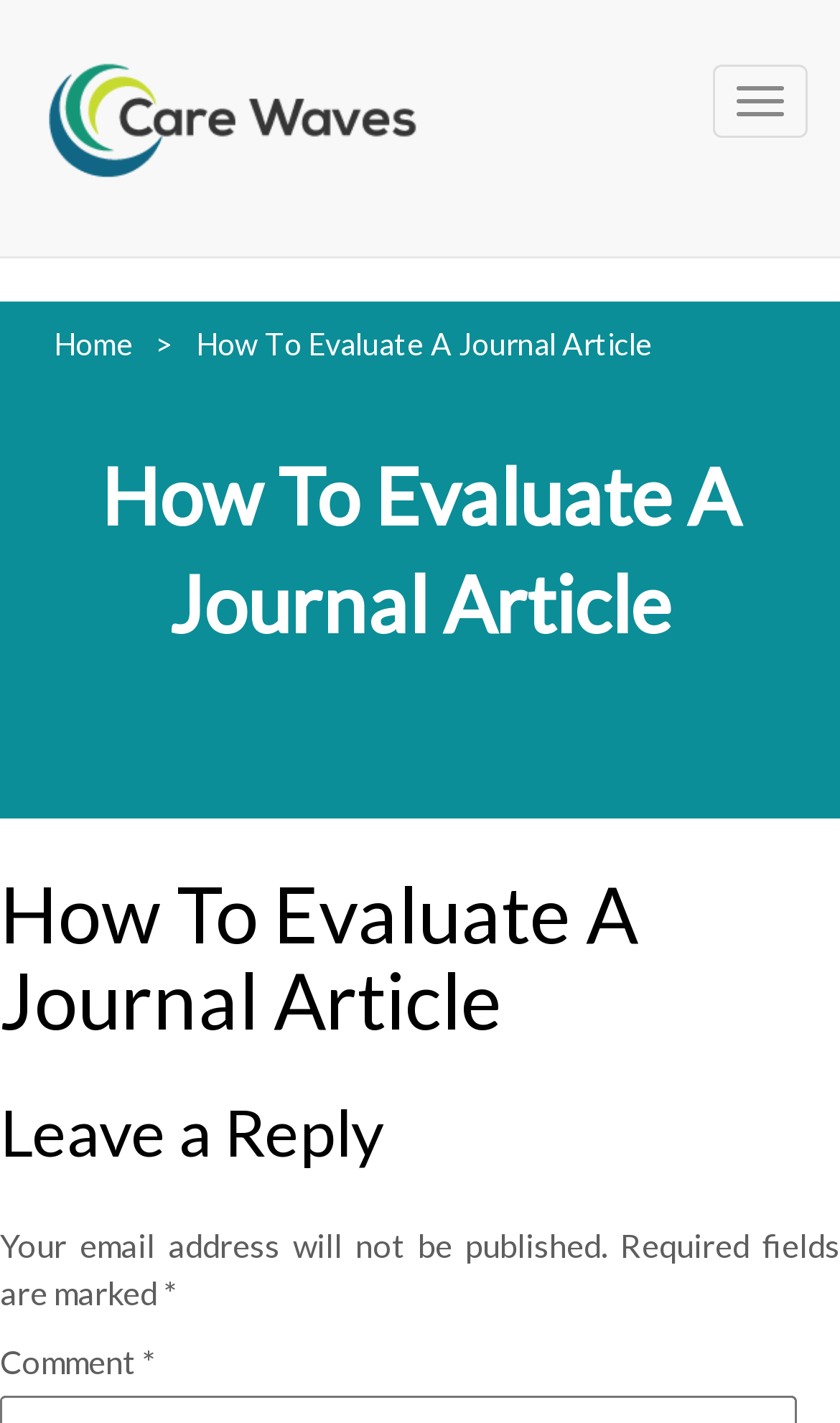Provide the bounding box coordinates of the HTML element described as: "Home". The bounding box coordinates should be four float numbers between 0 and 1, i.e., [left, top, right, bottom].

[0.064, 0.229, 0.159, 0.254]